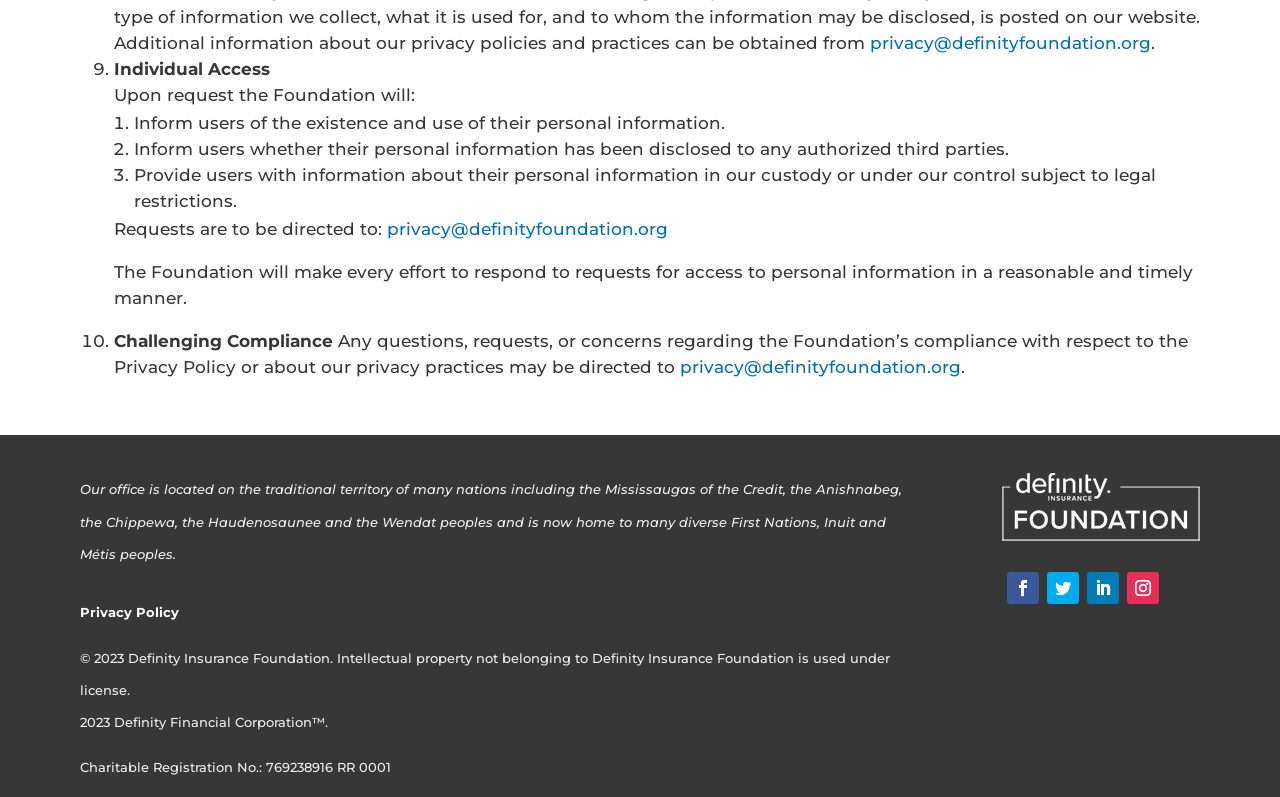Please identify the bounding box coordinates of the region to click in order to complete the task: "Click the 'privacy@definityfoundation.org' email link". The coordinates must be four float numbers between 0 and 1, specified as [left, top, right, bottom].

[0.68, 0.041, 0.899, 0.066]